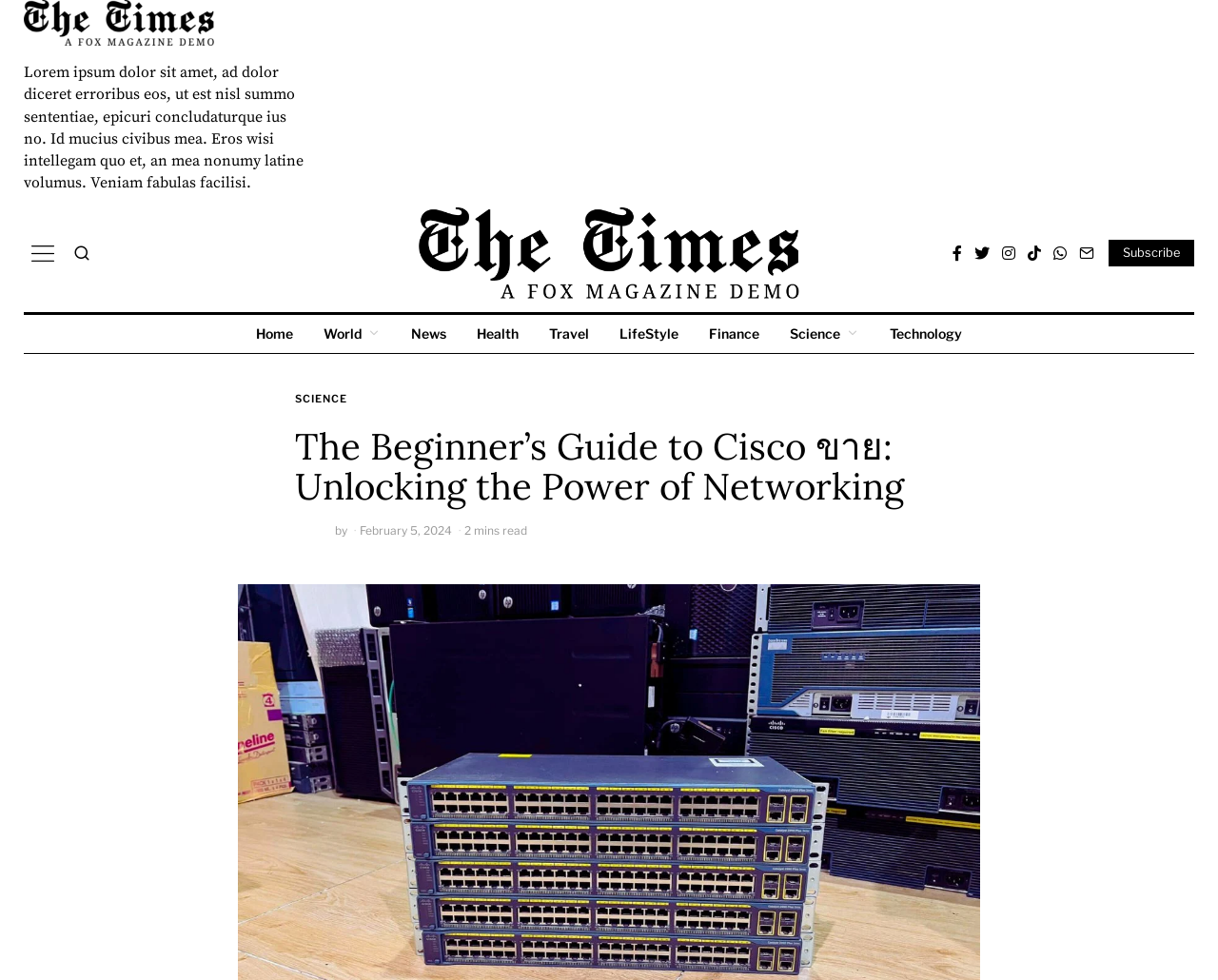Given the element description, predict the bounding box coordinates in the format (top-left x, top-left y, bottom-right x, bottom-right y), using floating point numbers between 0 and 1: parent_node: by

[0.242, 0.526, 0.267, 0.557]